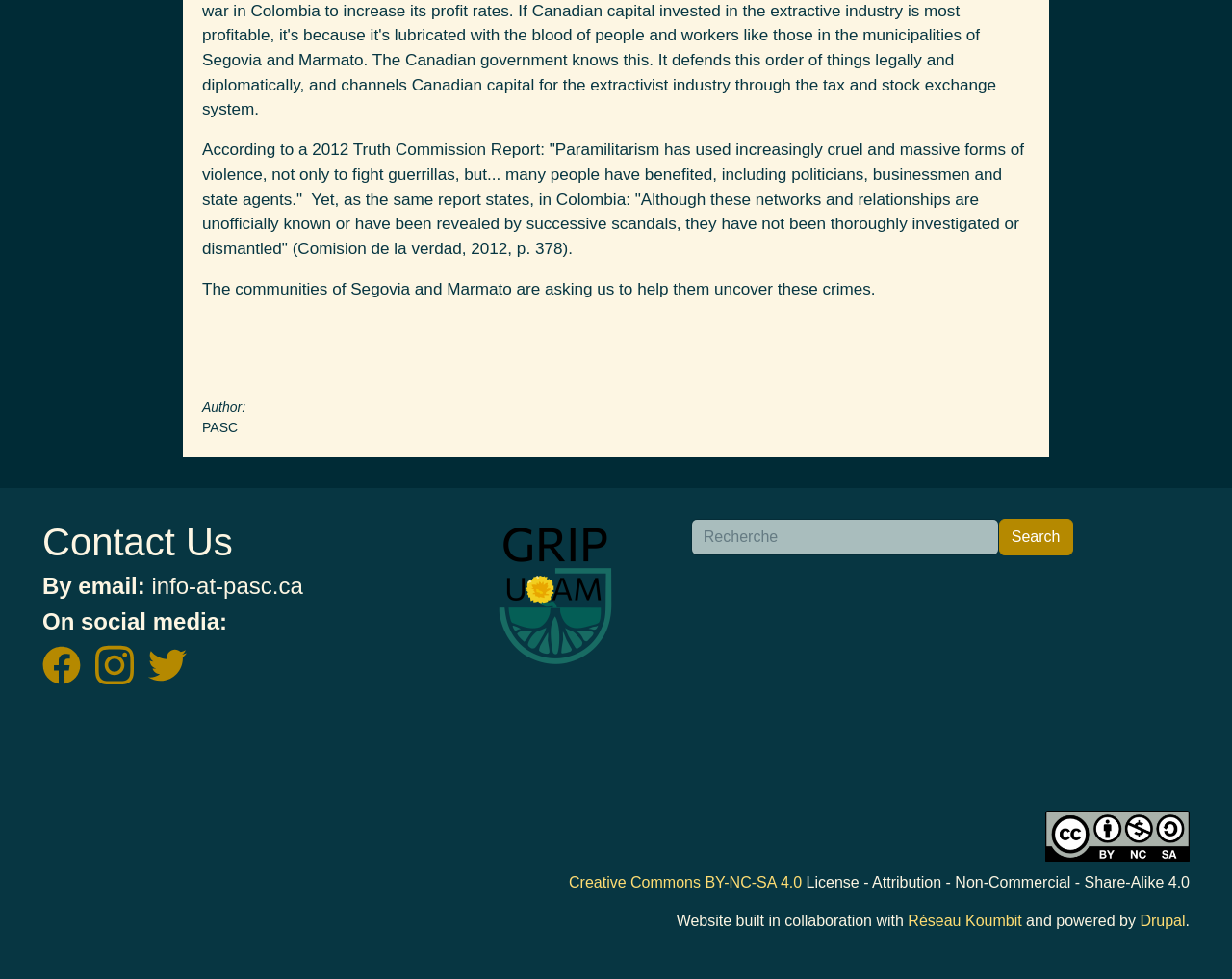Analyze the image and deliver a detailed answer to the question: What is the license of the website's content?

The license of the website's content is Creative Commons BY-NC-SA 4.0, which is mentioned at the bottom of the page with a link to the license details.